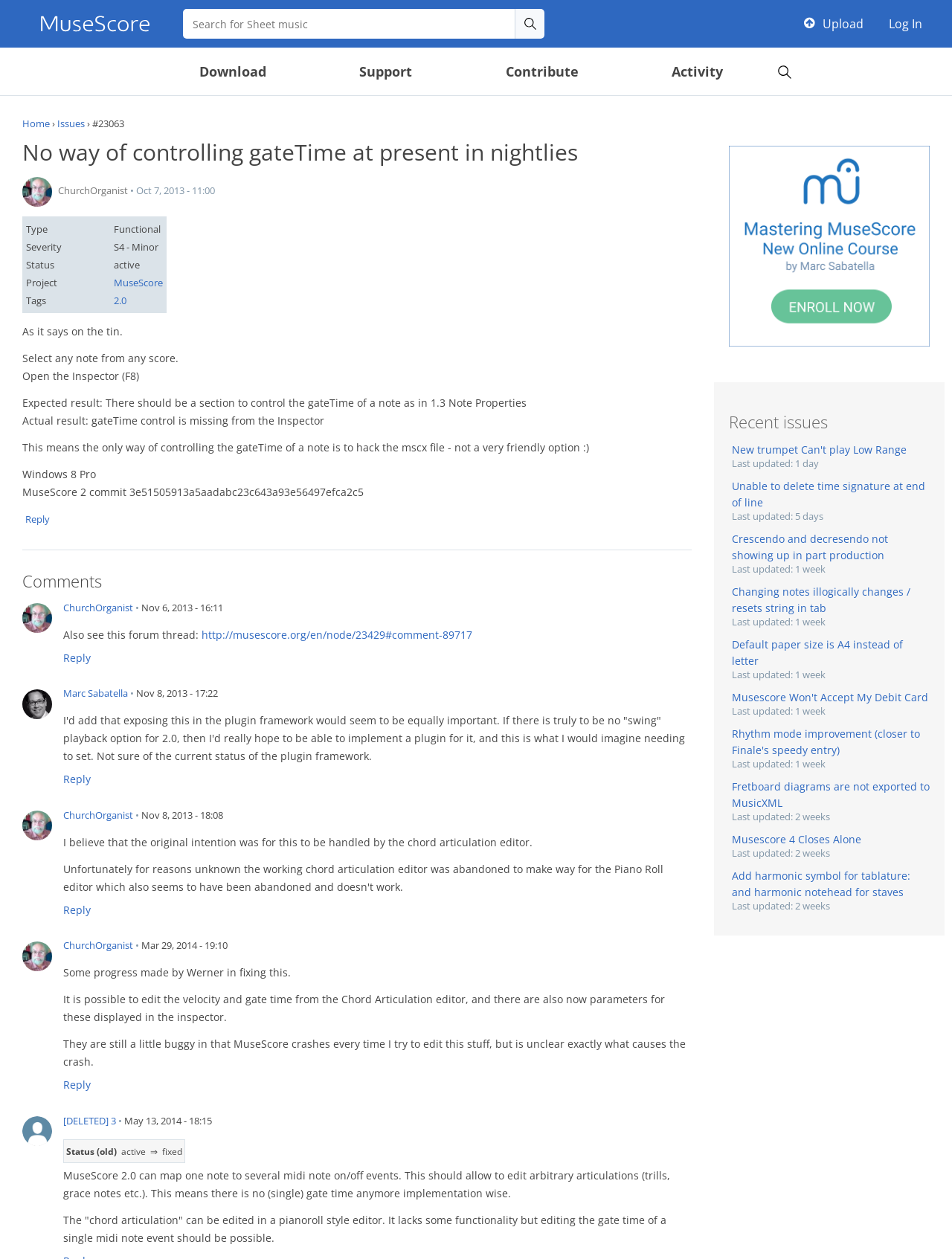Determine the coordinates of the bounding box that should be clicked to complete the instruction: "Log in to the system". The coordinates should be represented by four float numbers between 0 and 1: [left, top, right, bottom].

[0.926, 0.0, 0.977, 0.038]